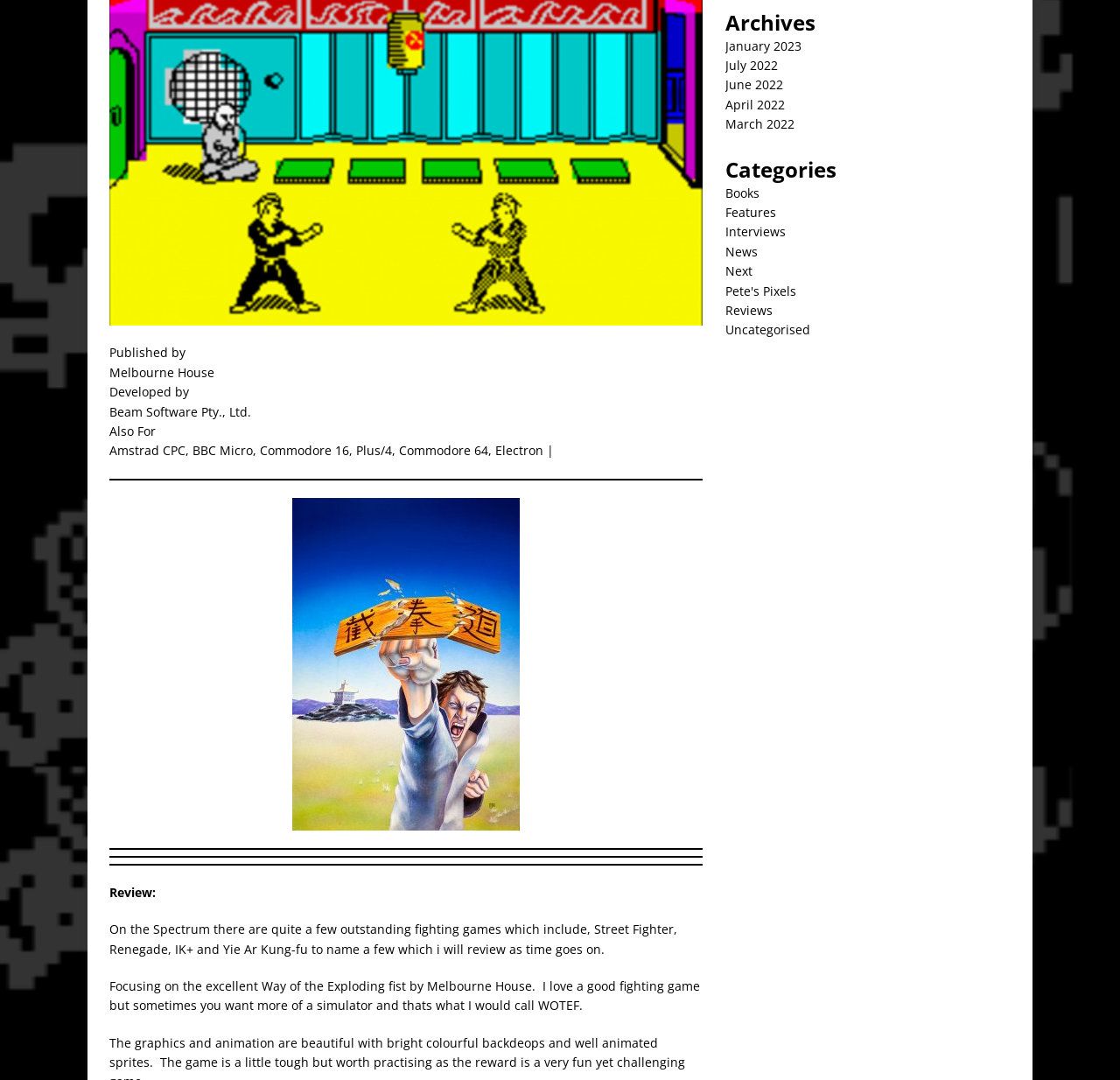Based on the element description: "گروه غذایی", identify the bounding box coordinates for this UI element. The coordinates must be four float numbers between 0 and 1, listed as [left, top, right, bottom].

None